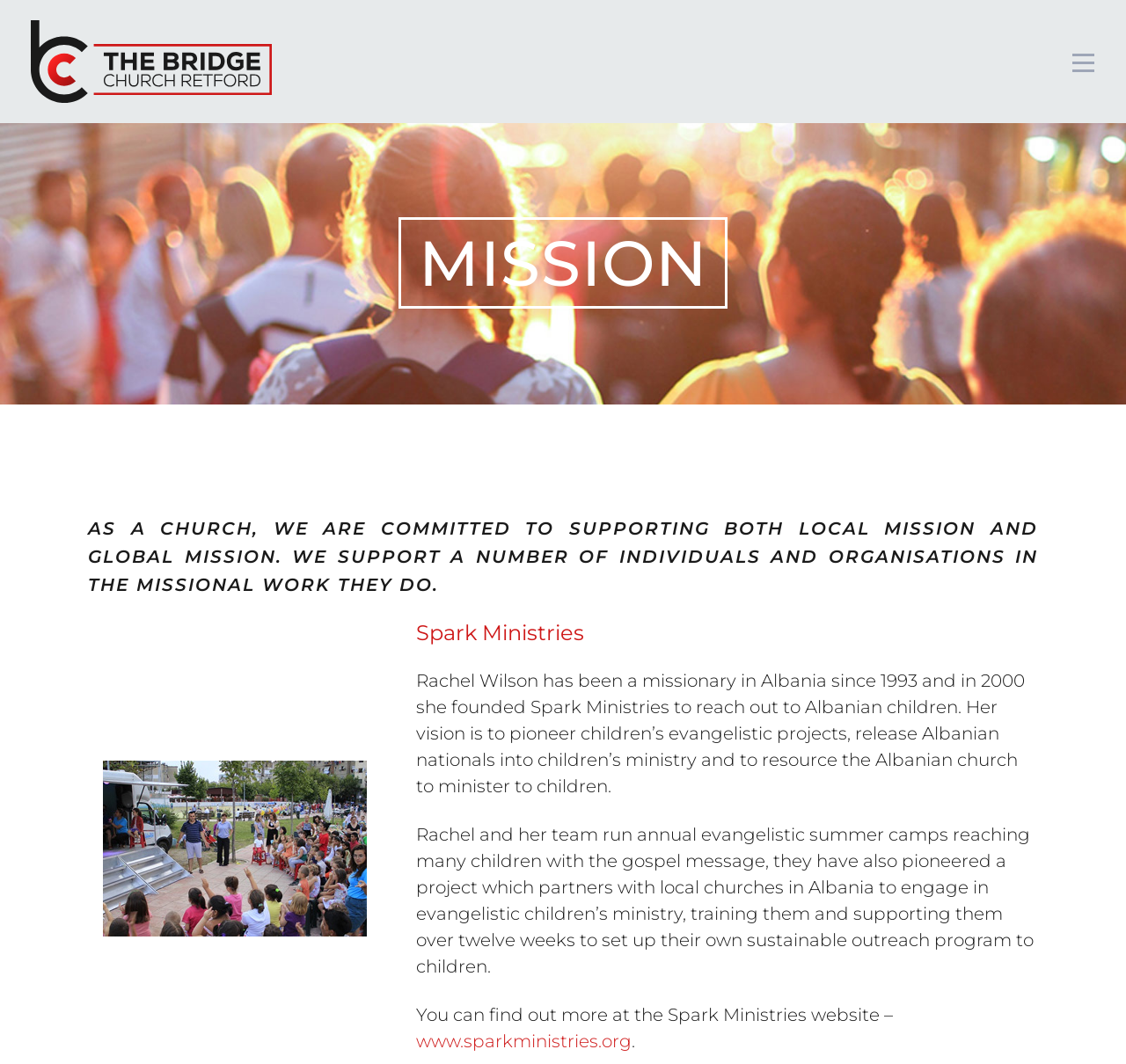For the following element description, predict the bounding box coordinates in the format (top-left x, top-left y, bottom-right x, bottom-right y). All values should be floating point numbers between 0 and 1. Description: www.sparkministries.org

[0.37, 0.969, 0.561, 0.988]